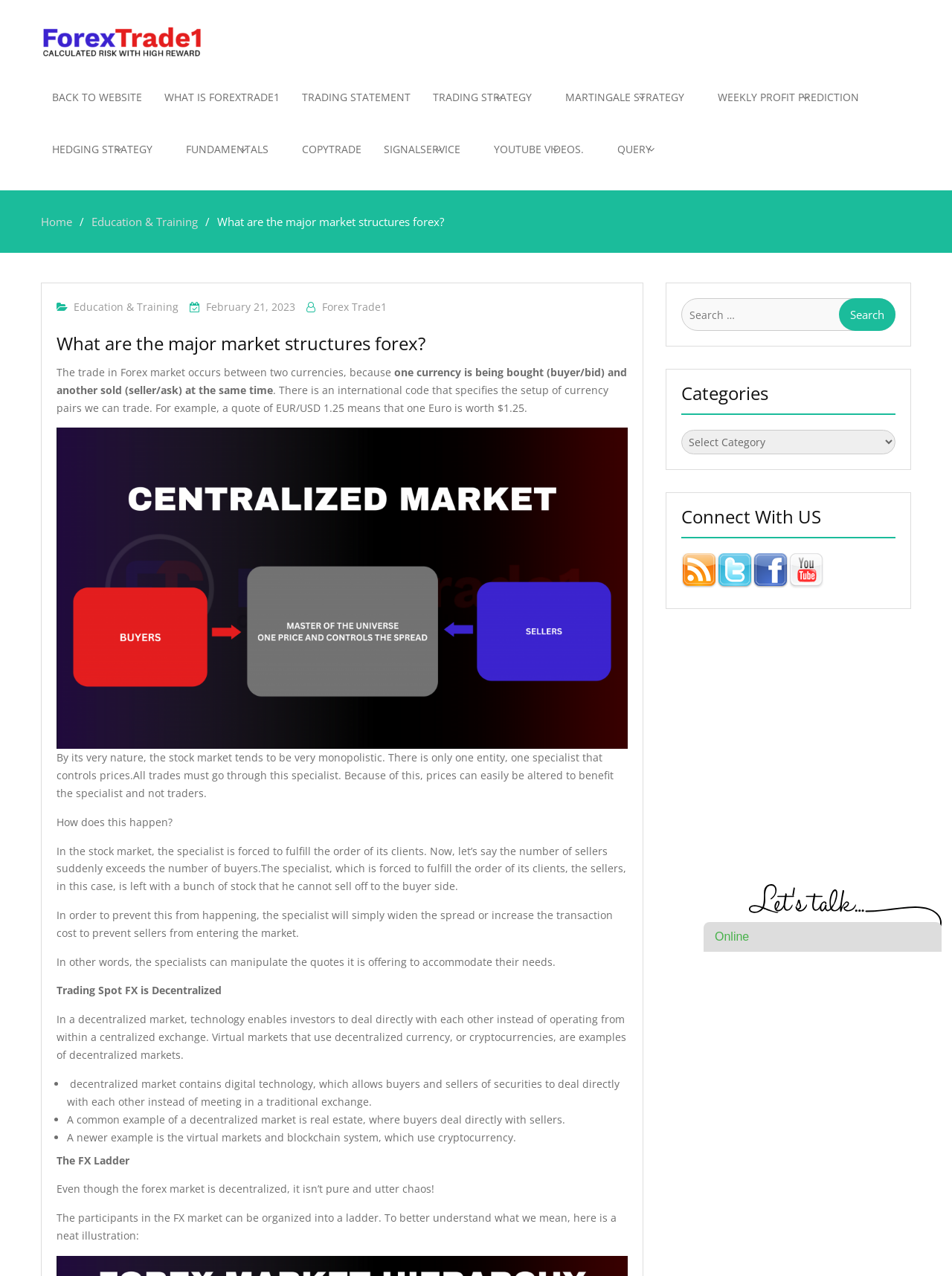Can you specify the bounding box coordinates of the area that needs to be clicked to fulfill the following instruction: "Click on the 'TRADING STRATEGY' link"?

[0.443, 0.056, 0.582, 0.097]